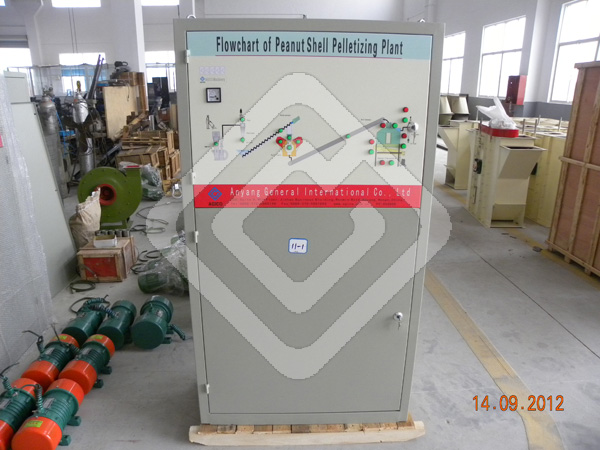Give a one-word or short phrase answer to this question: 
What is the likely purpose of the cylindrical green items?

Functional purpose in the plant